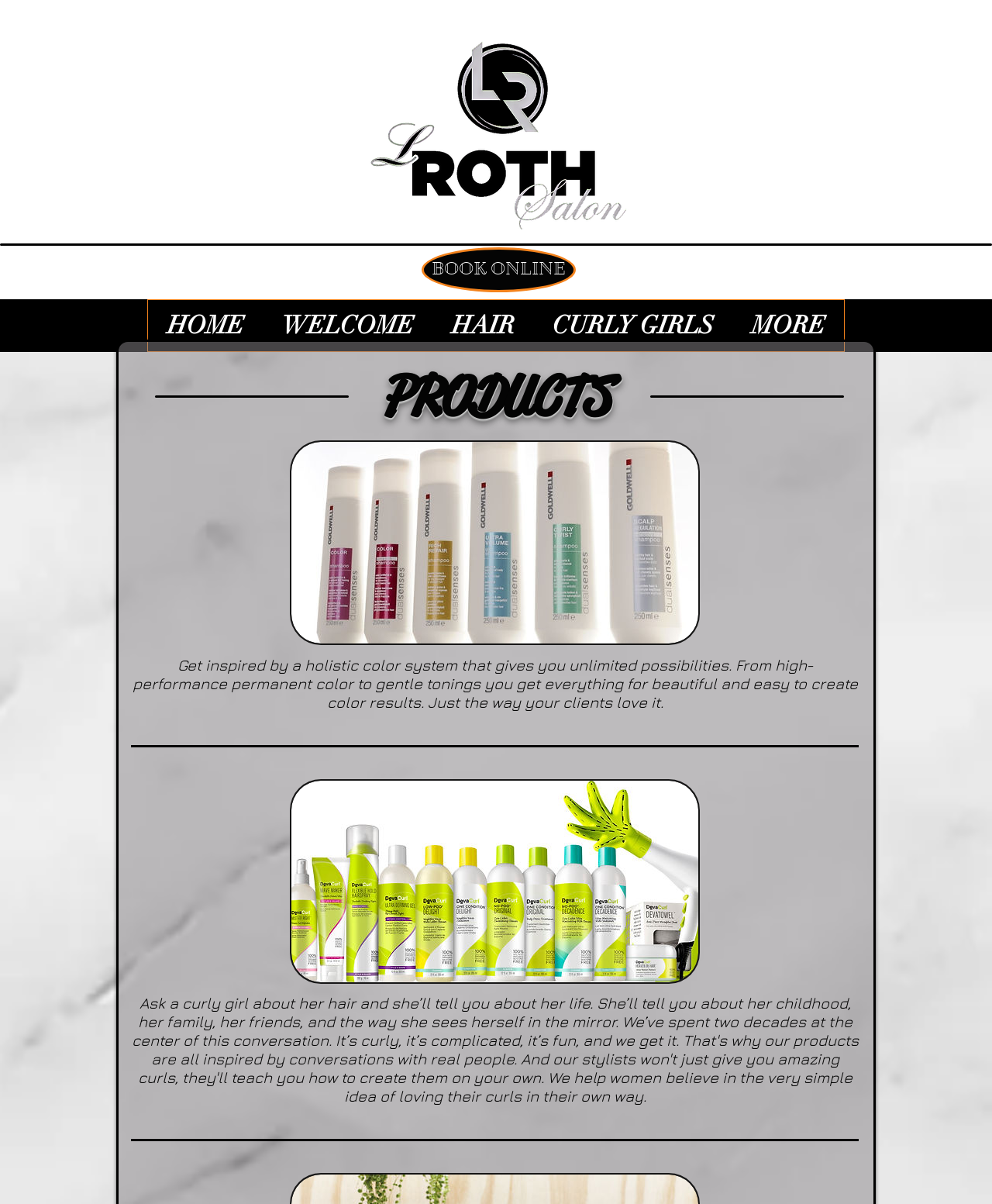Analyze the image and answer the question with as much detail as possible: 
What is the topic of the second paragraph?

I found a StaticText element with the description 'Ask a curly girl about her hair and she’ll tell you about her life...'. This text suggests that the topic of the second paragraph is about curly girls and their hair.